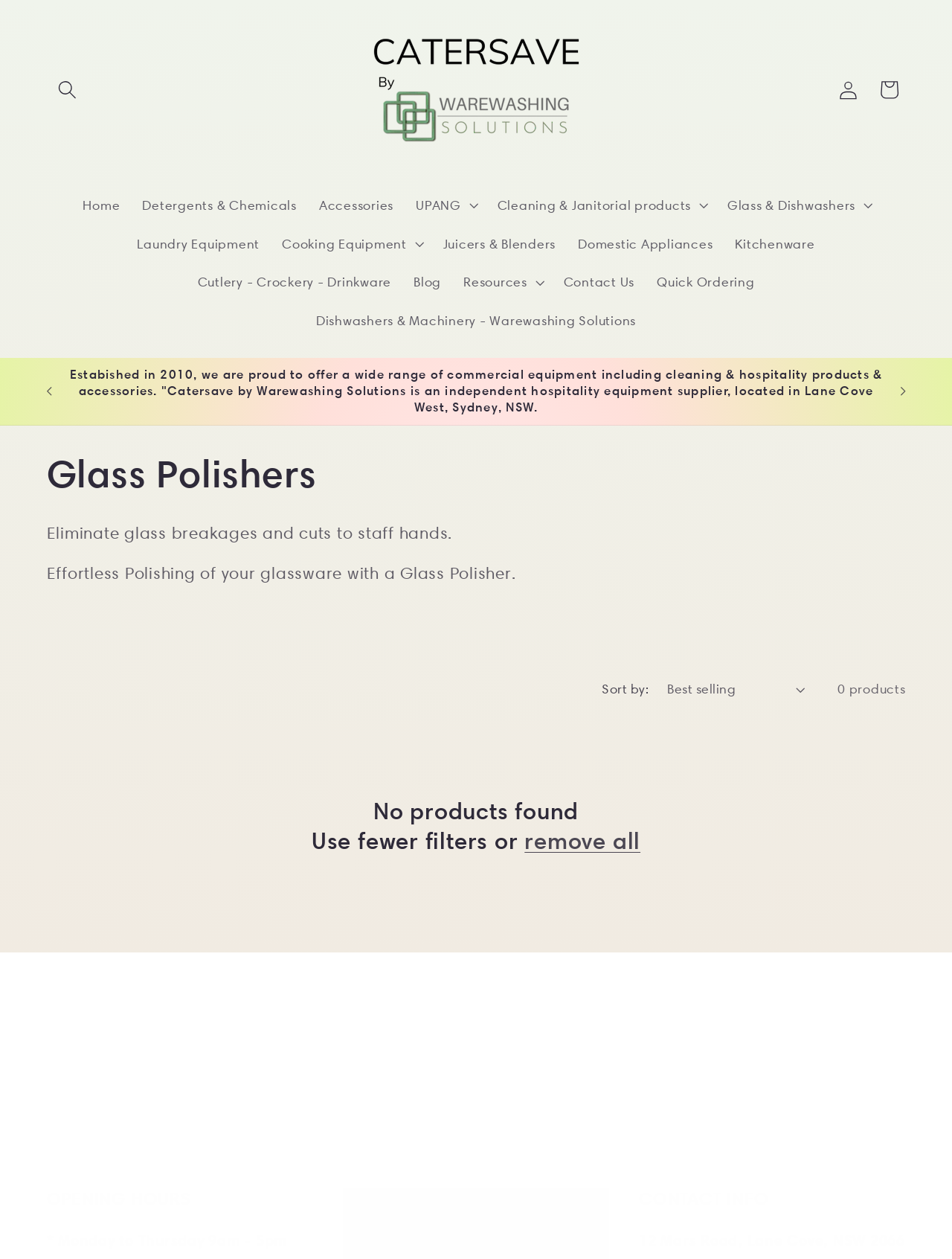Extract the bounding box coordinates of the UI element described by: "Glass & Dishwashers". The coordinates should include four float numbers ranging from 0 to 1, e.g., [left, top, right, bottom].

[0.752, 0.148, 0.925, 0.178]